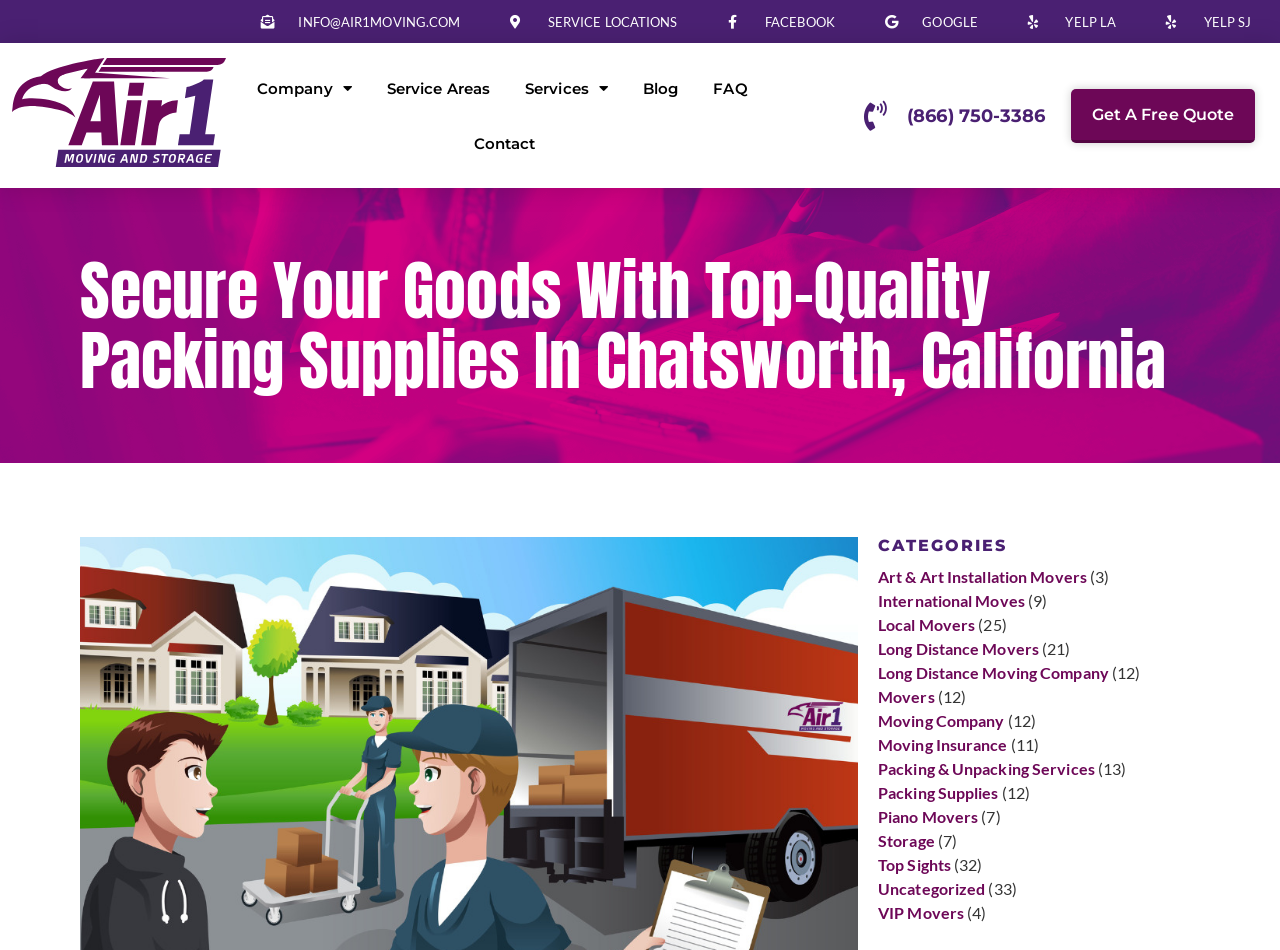Please specify the bounding box coordinates for the clickable region that will help you carry out the instruction: "Search for something".

None